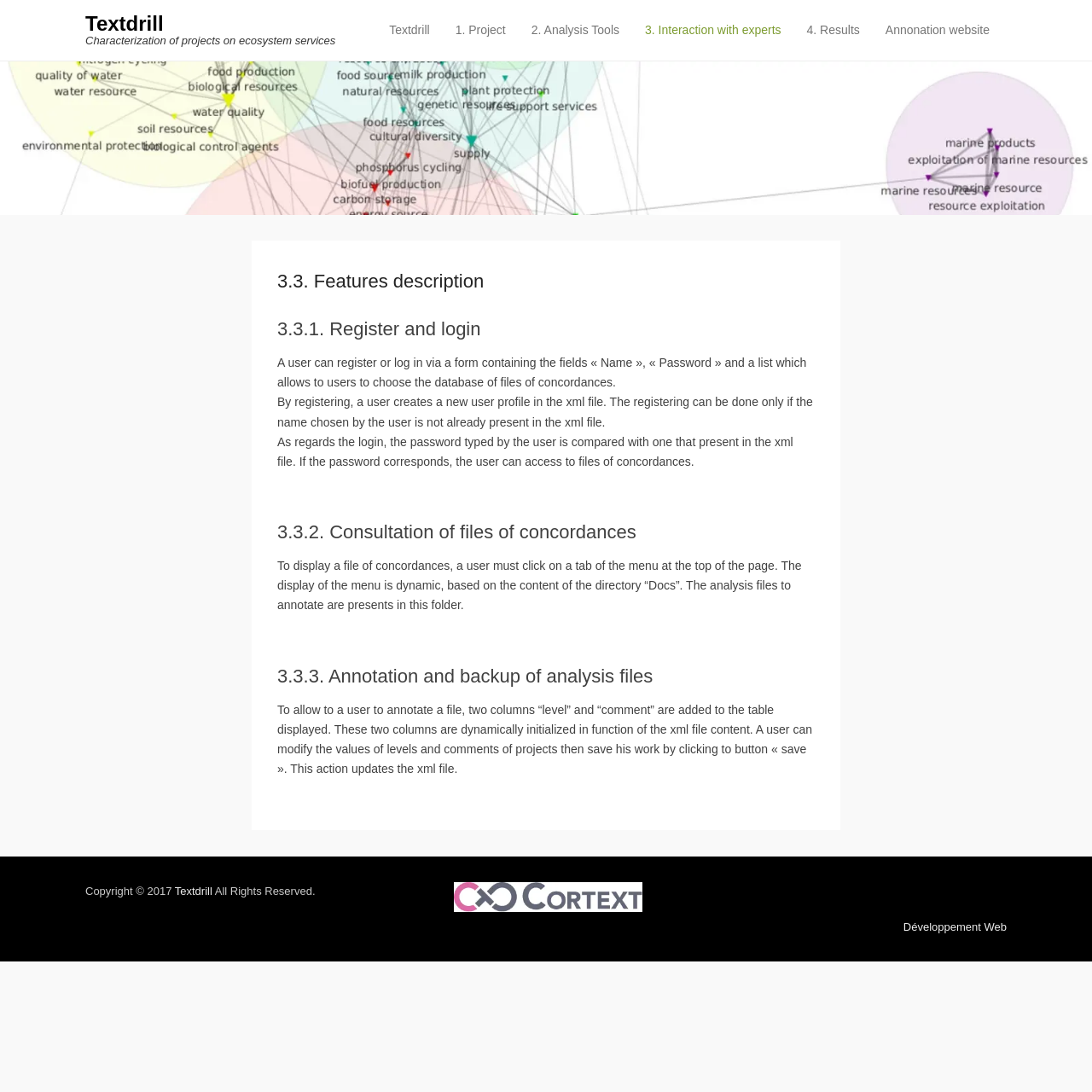Determine the bounding box coordinates for the UI element described. Format the coordinates as (top-left x, top-left y, bottom-right x, bottom-right y) and ensure all values are between 0 and 1. Element description: 2. Analysis Tools

[0.479, 0.02, 0.575, 0.055]